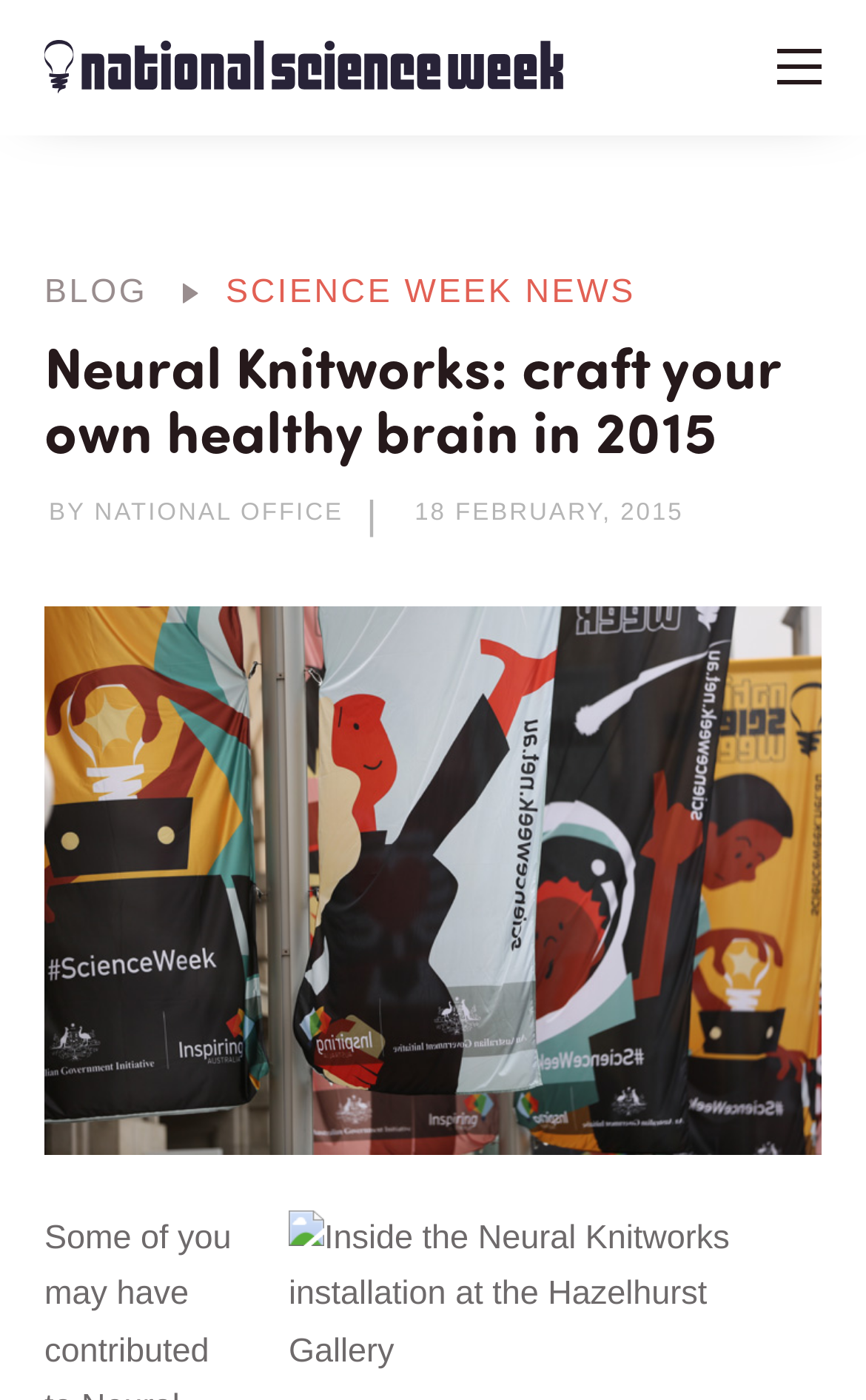What is the date of the event?
Kindly answer the question with as much detail as you can.

I found the date by examining the StaticText element '18 FEBRUARY, 2015' which provides the date of the event.